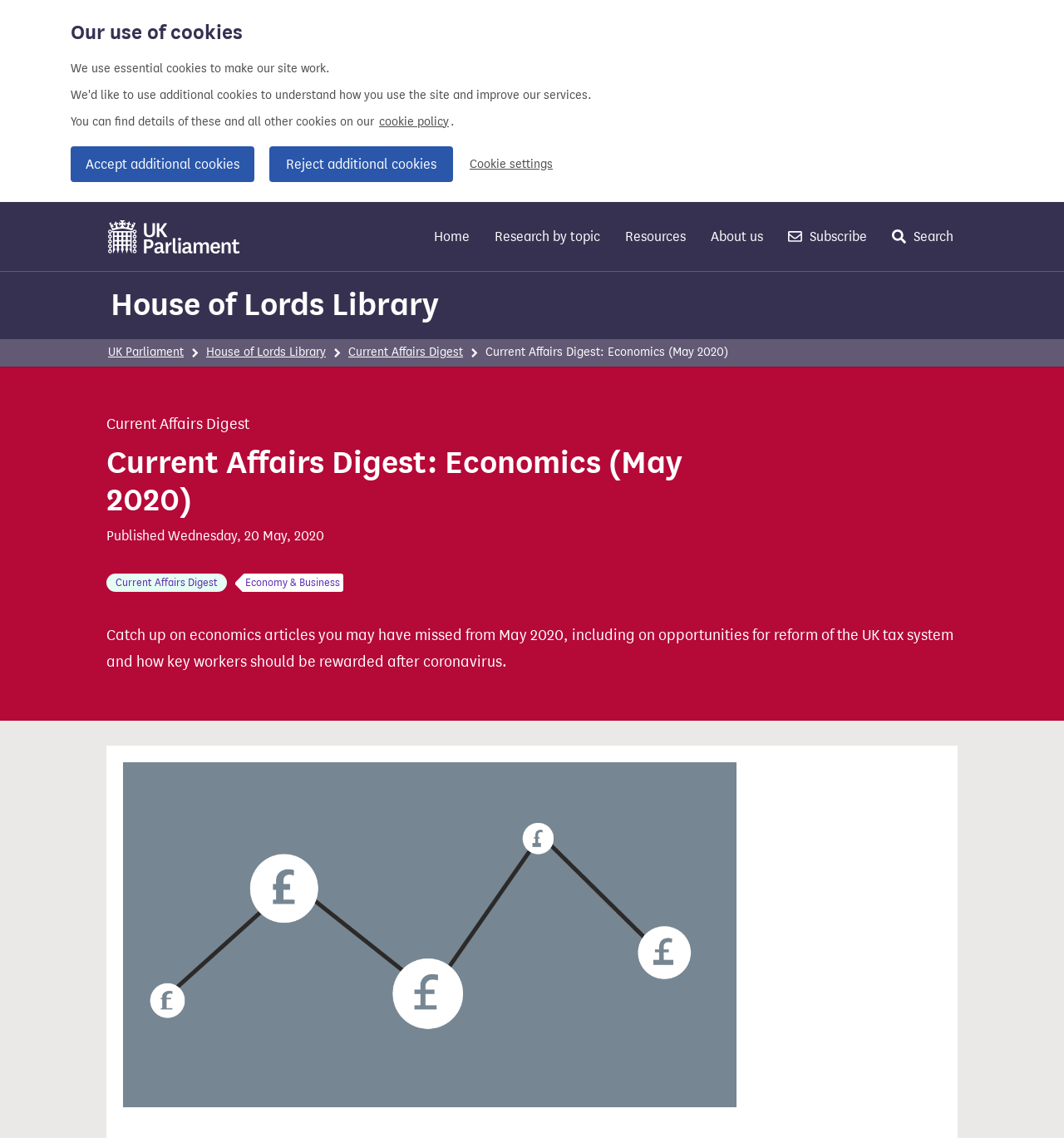Find the bounding box coordinates for the HTML element described in this sentence: "Visit the UK Parliament website". Provide the coordinates as four float numbers between 0 and 1, in the format [left, top, right, bottom].

[0.1, 0.192, 0.227, 0.224]